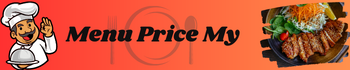Break down the image and describe every detail you can observe.

This vibrant graphic features the title "Menu Price My" prominently displayed in bold font, suggesting a focus on food pricing. The background blends warm colors, creating an inviting atmosphere that resonates with culinary themes. To the left, an animated chef character raises a finger, embodying a sense of authority and expertise in the culinary field. On the right, a colorful assortment of food items, likely showcasing a dish from the menu, invites viewers to explore the offerings. Together, these elements reflect the cafe's emphasis on quality cuisine and its commitment to providing detailed menu pricing information, enhancing the dining experience for potential customers.